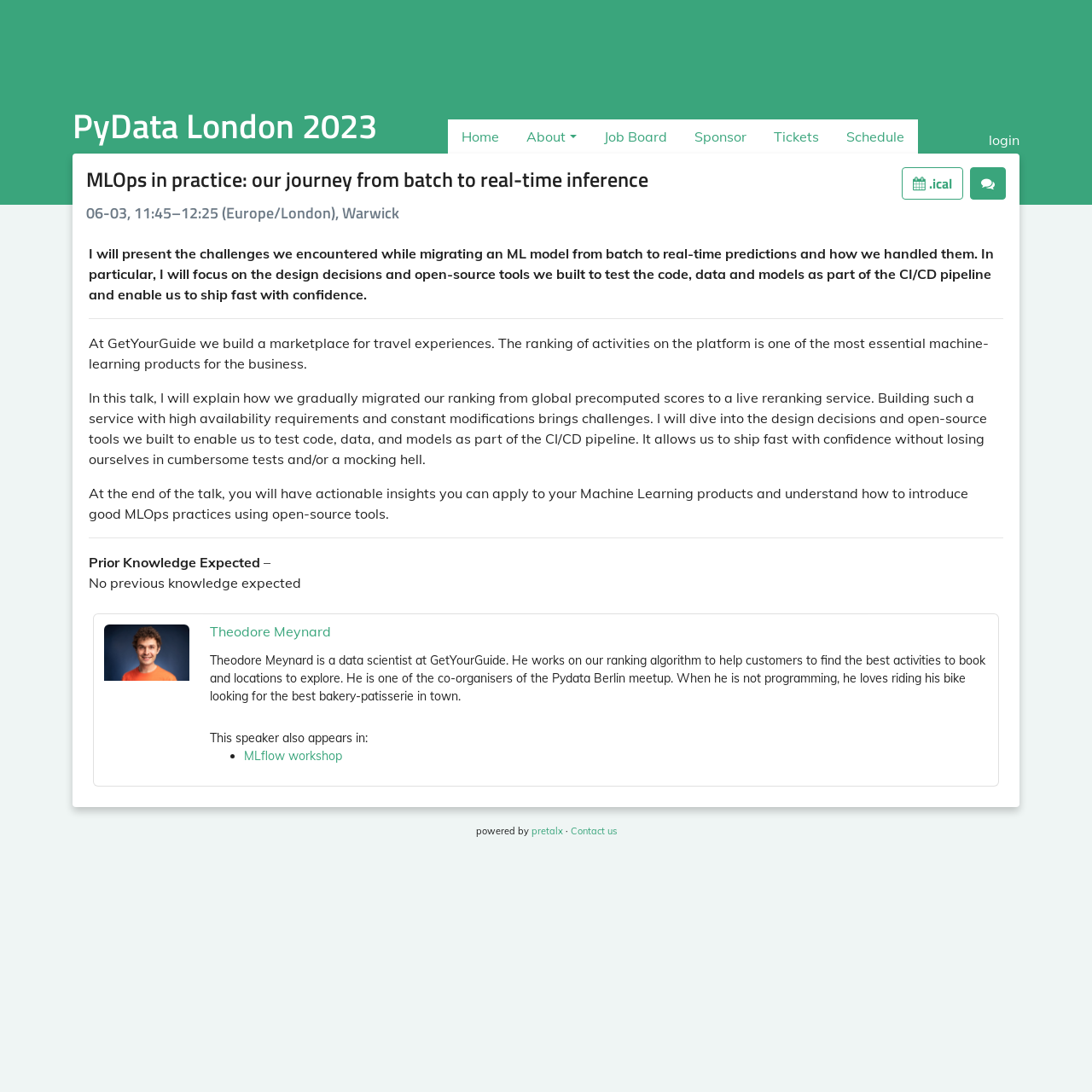Given the content of the image, can you provide a detailed answer to the question?
What is the speaker's name?

I found the speaker's name by looking at the article section, where it mentions 'Theodore Meynard is a data scientist at GetYourGuide...'.